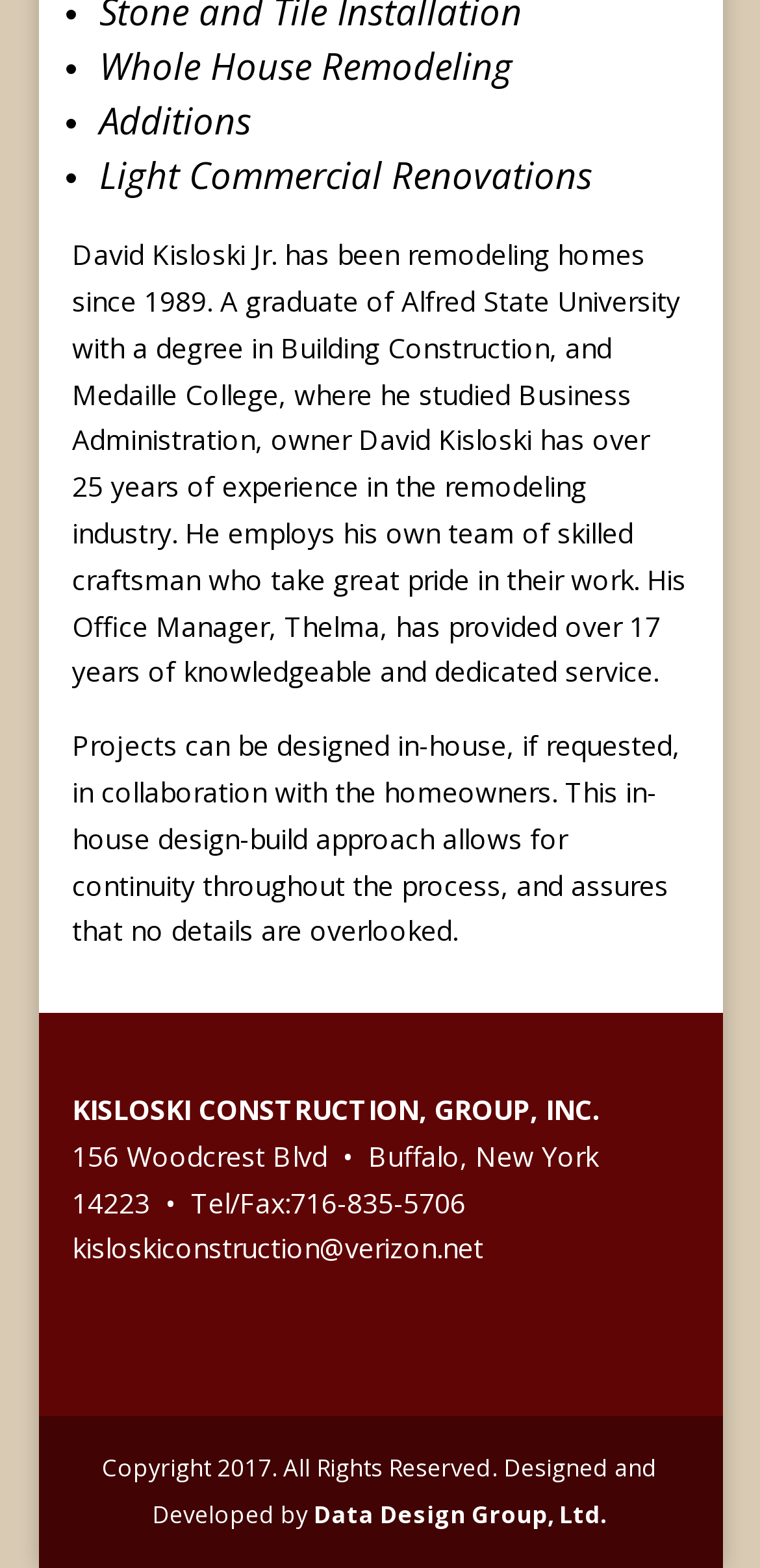Determine the bounding box coordinates of the UI element that matches the following description: "Data Design Group, Ltd.". The coordinates should be four float numbers between 0 and 1 in the format [left, top, right, bottom].

[0.413, 0.956, 0.8, 0.977]